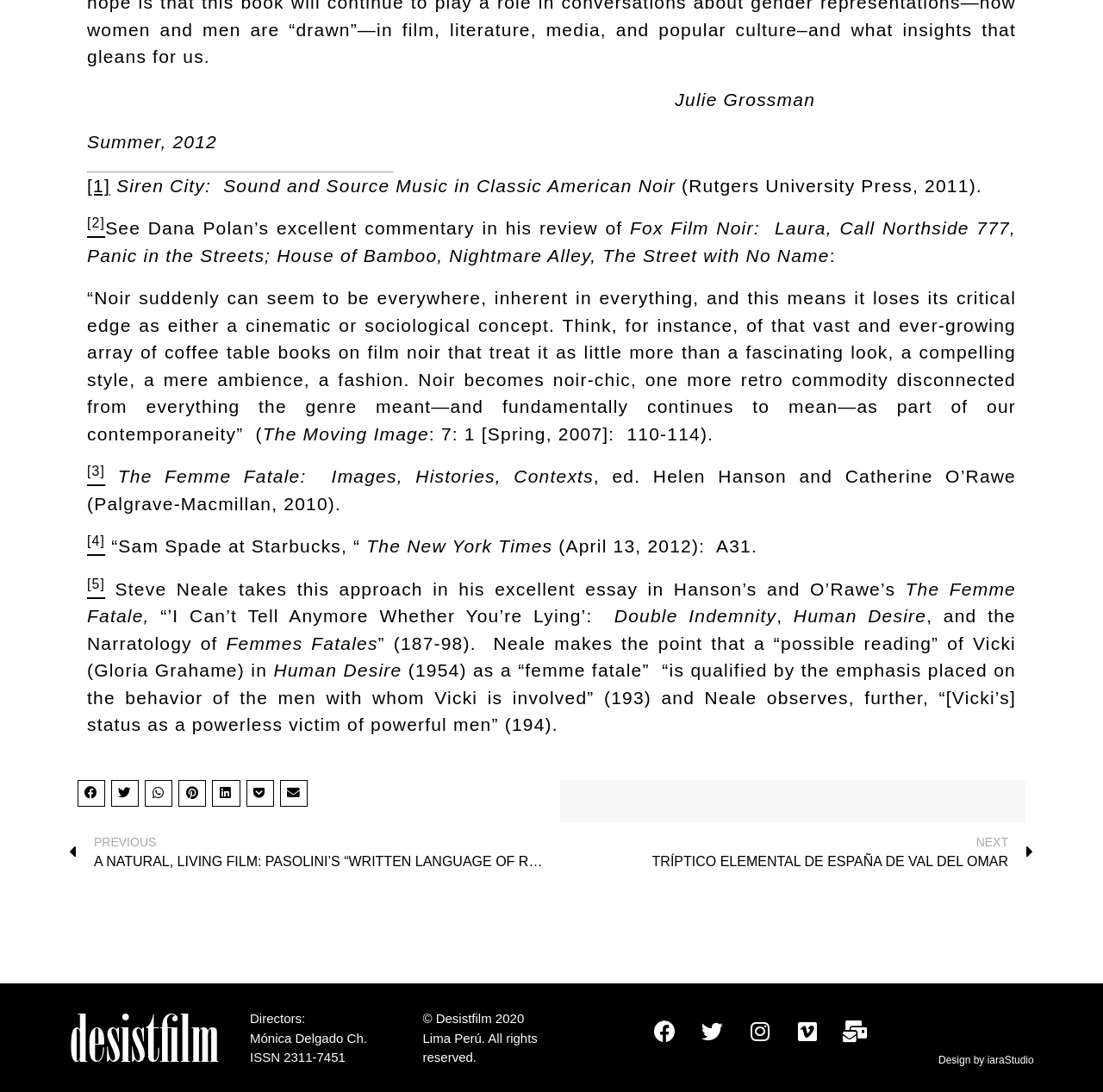Based on the image, give a detailed response to the question: What is the title of the article?

The title of the article is mentioned in the sixth StaticText element, which has a bounding box of [0.105, 0.161, 0.612, 0.179]. The text content of this element is 'Siren City: Sound and Source Music in Classic American Noir'.